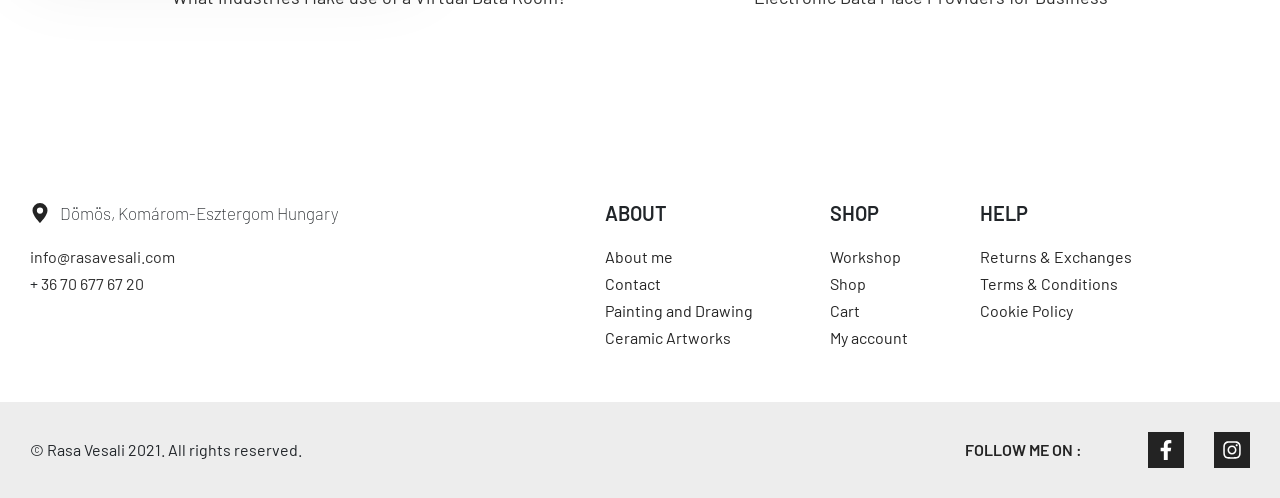Find the bounding box of the UI element described as: "info@rasavesali.com". The bounding box coordinates should be given as four float values between 0 and 1, i.e., [left, top, right, bottom].

[0.023, 0.496, 0.137, 0.535]